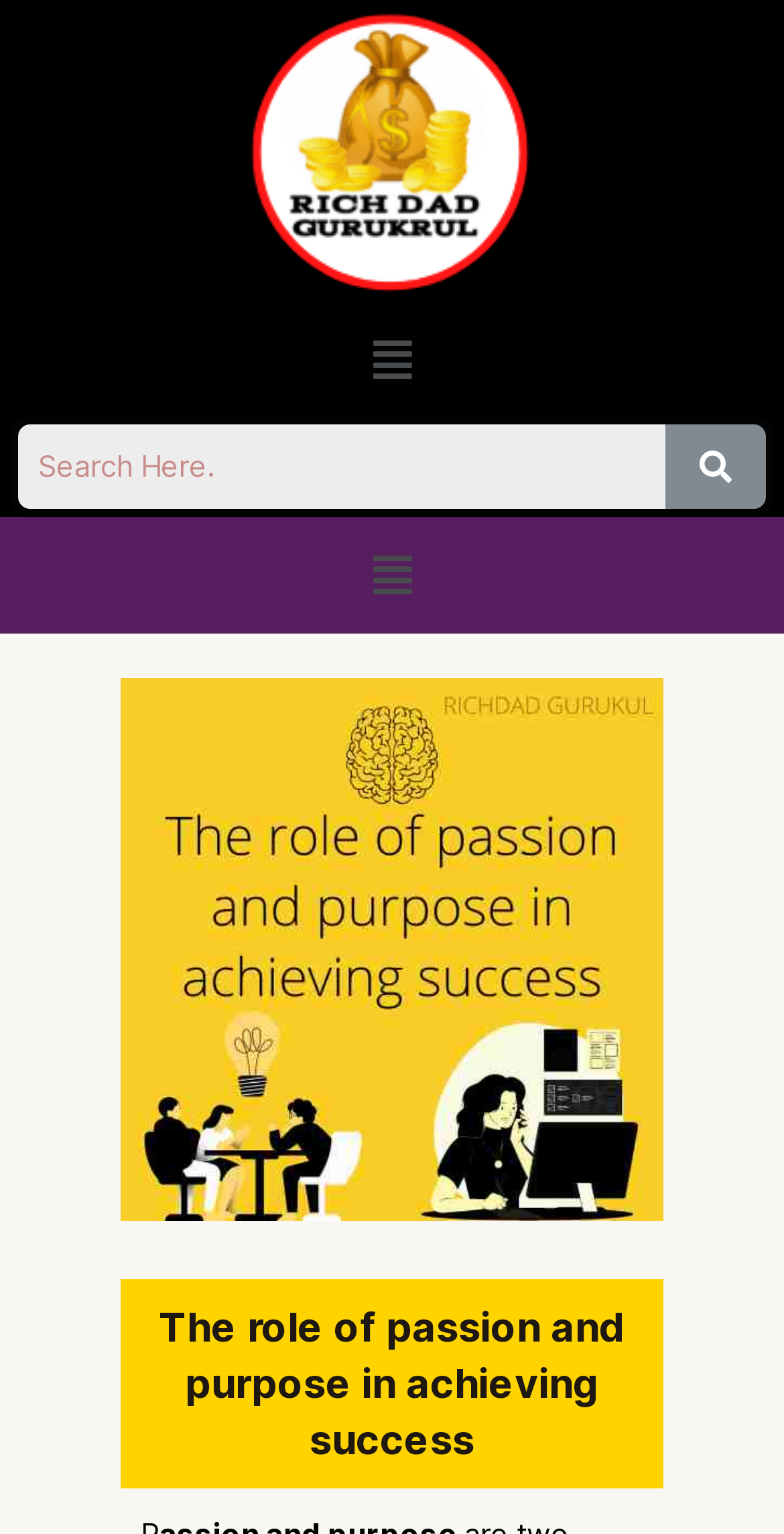Locate the bounding box coordinates of the UI element described by: "Menu". Provide the coordinates as four float numbers between 0 and 1, formatted as [left, top, right, bottom].

[0.456, 0.21, 0.544, 0.259]